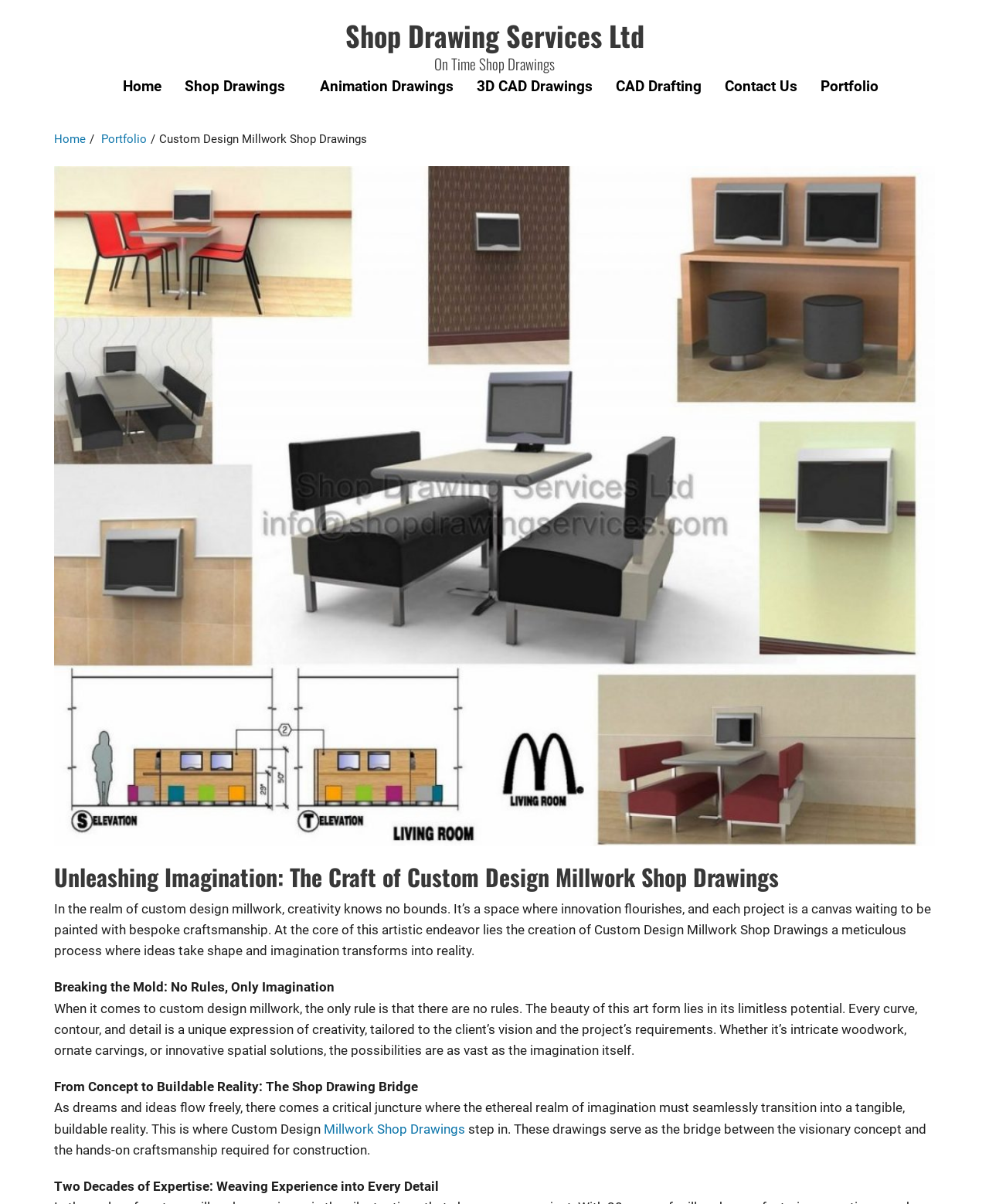Please identify the bounding box coordinates of the clickable area that will allow you to execute the instruction: "Read about 'Custom Design Millwork Shop Drawings'".

[0.161, 0.11, 0.371, 0.121]